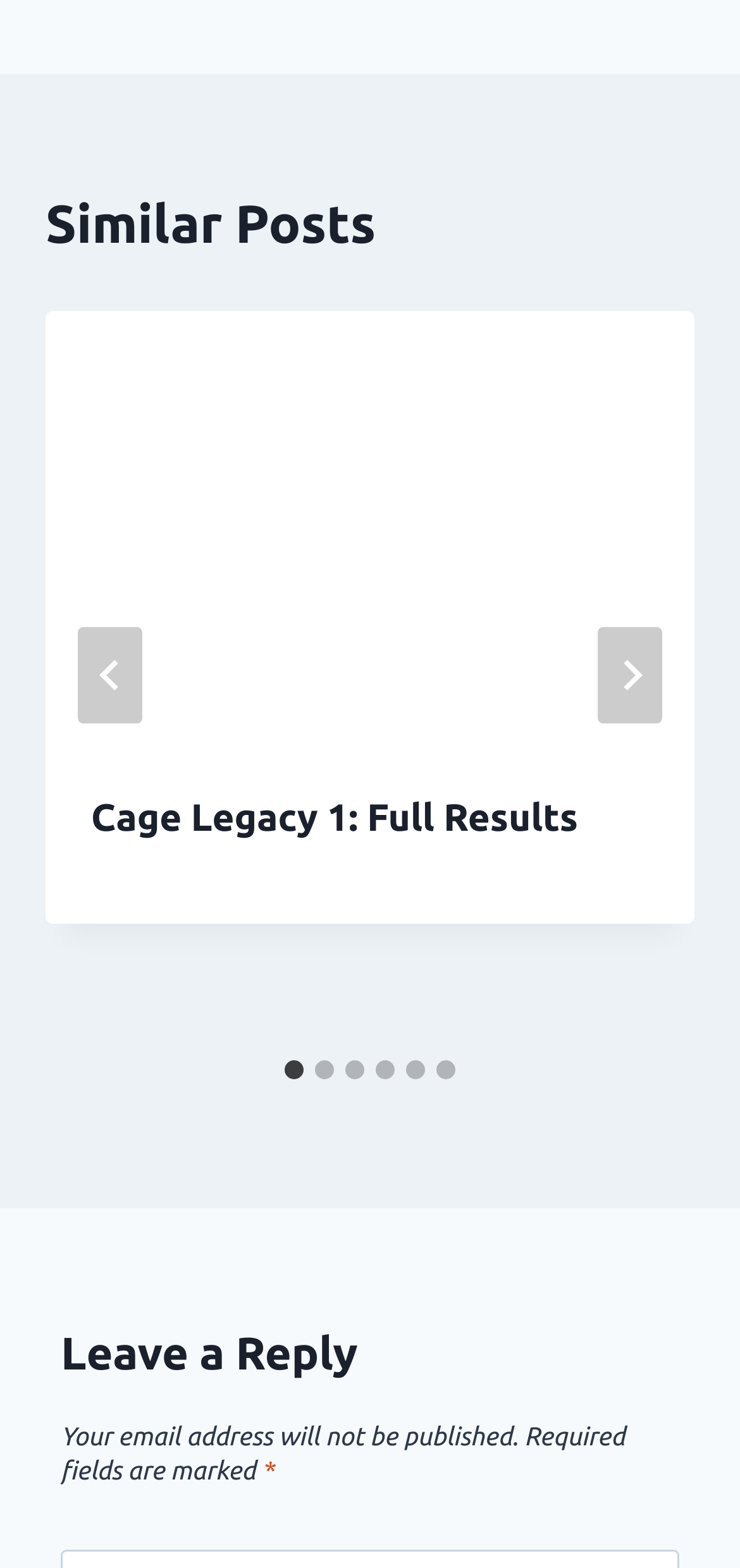Determine the bounding box for the UI element as described: "credits". The coordinates should be represented as four float numbers between 0 and 1, formatted as [left, top, right, bottom].

None